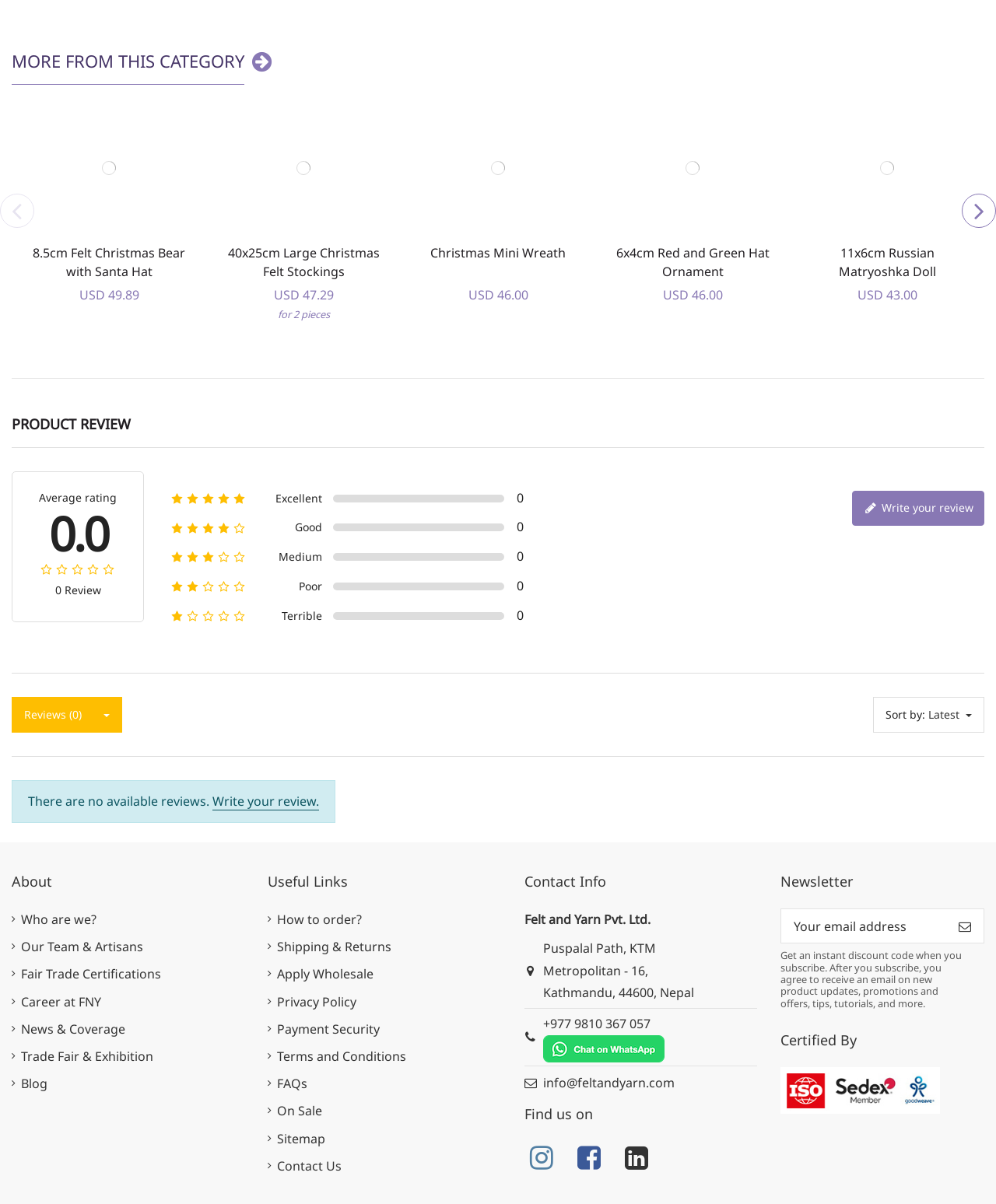Show the bounding box coordinates of the element that should be clicked to complete the task: "Read the 'PRODUCT REVIEW' section".

[0.012, 0.351, 0.988, 0.365]